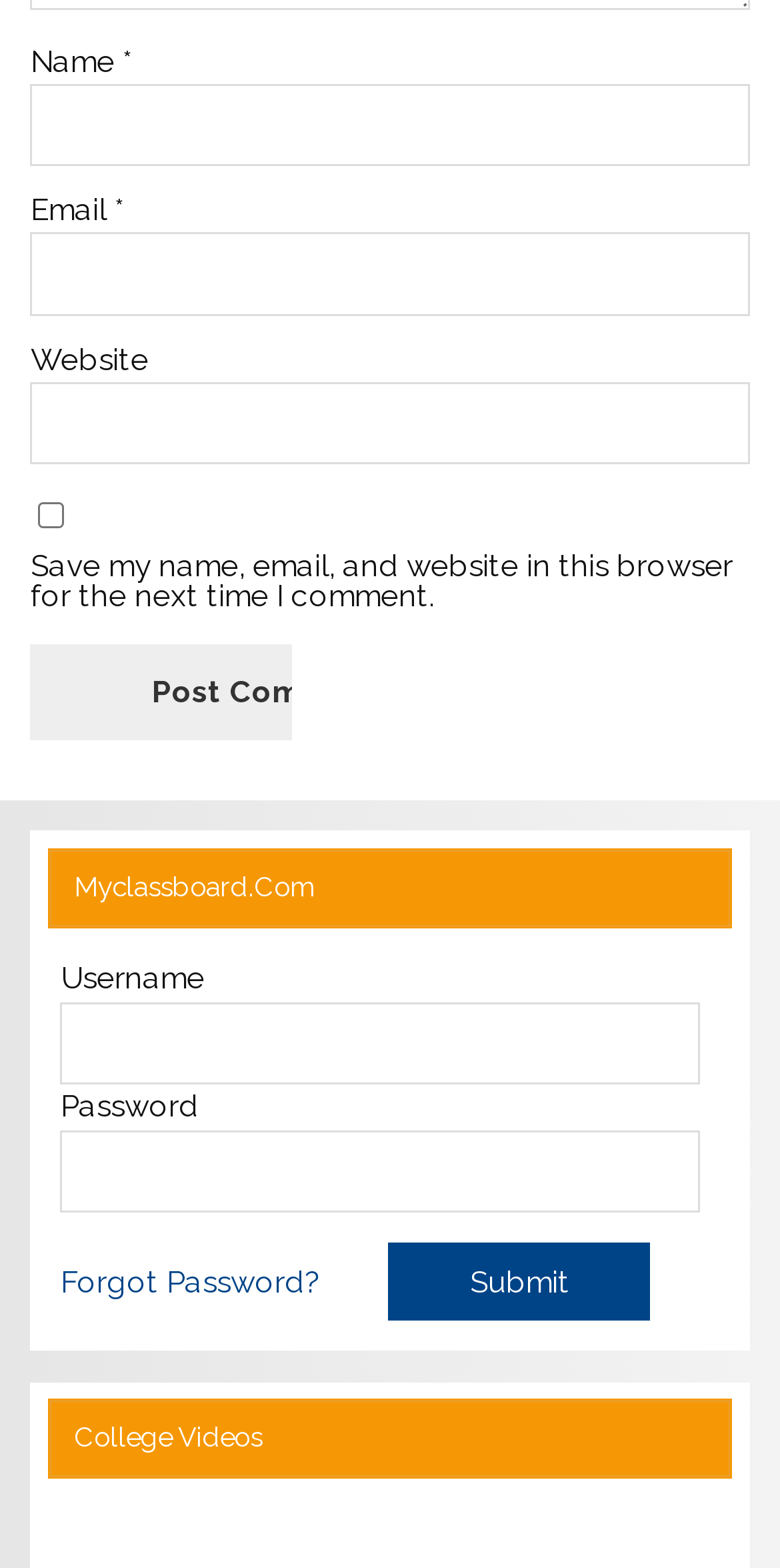What is the purpose of the 'Forgot Password?' link?
Answer the question based on the image using a single word or a brief phrase.

Retrieve password